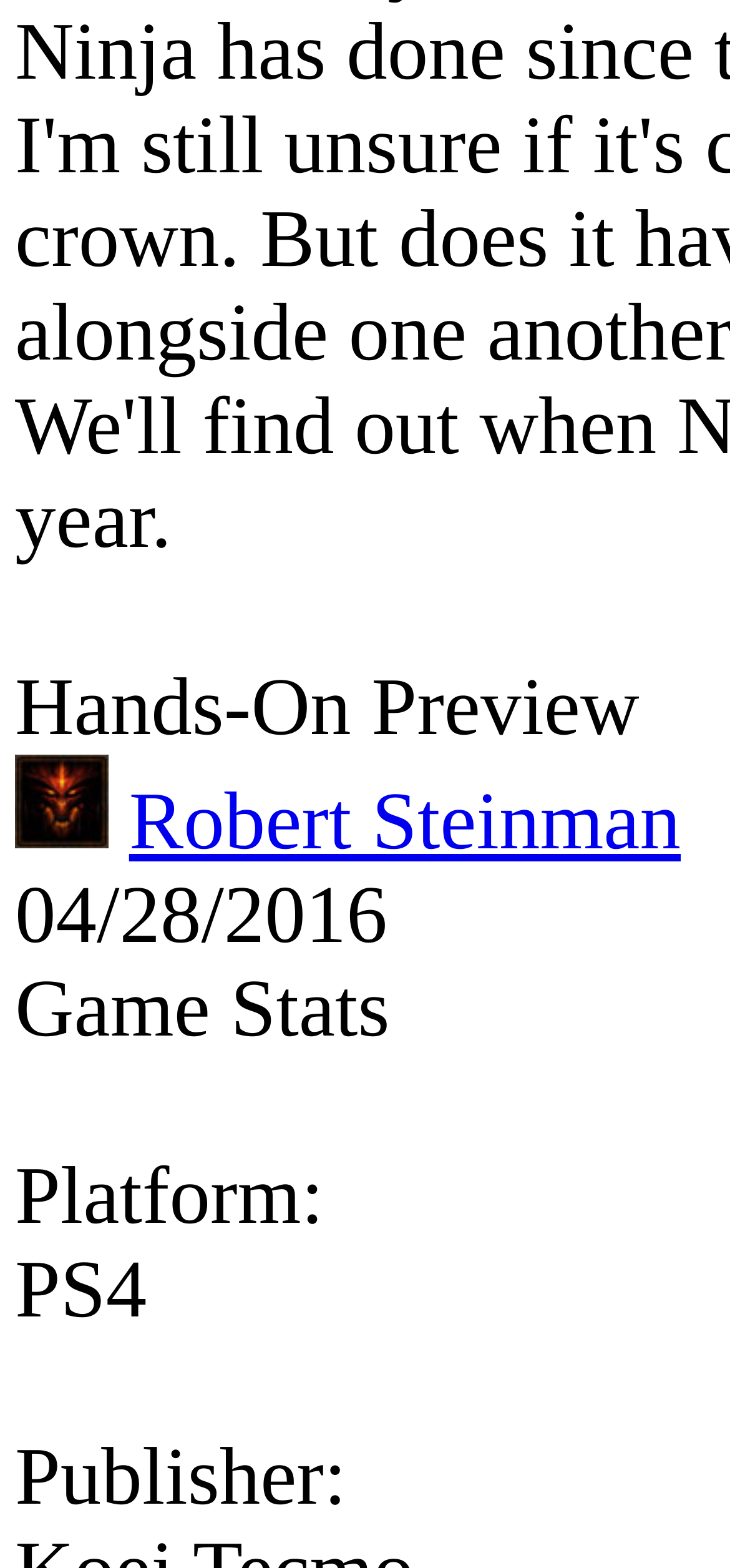What is the publisher of the game?
Please interpret the details in the image and answer the question thoroughly.

Although the webpage mentions 'Publisher:', it does not provide the actual publisher's name, so it is not possible to determine the publisher from the given information.